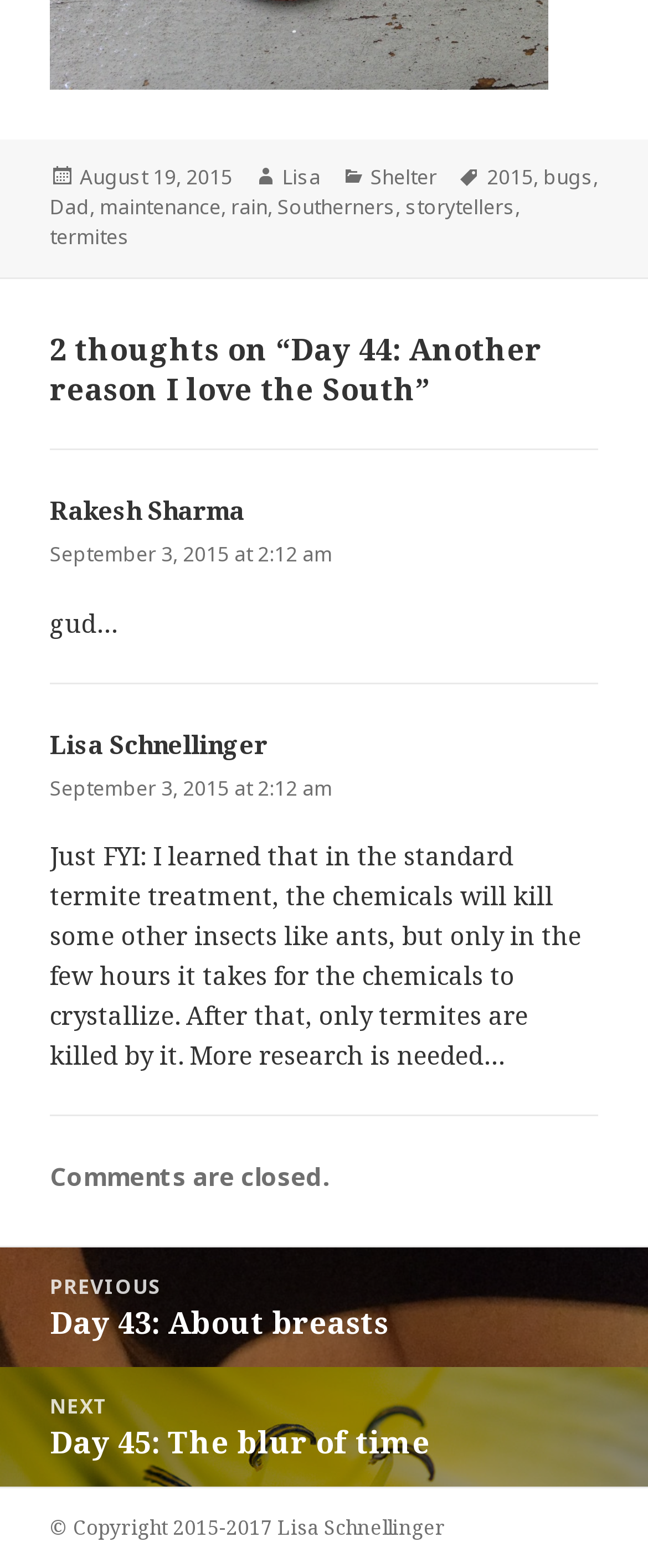How many comments are there on this post?
Look at the webpage screenshot and answer the question with a detailed explanation.

I counted the number of comments by looking at the article sections, which contain the comments. There are two article sections, each with a comment, so there are 2 comments in total.